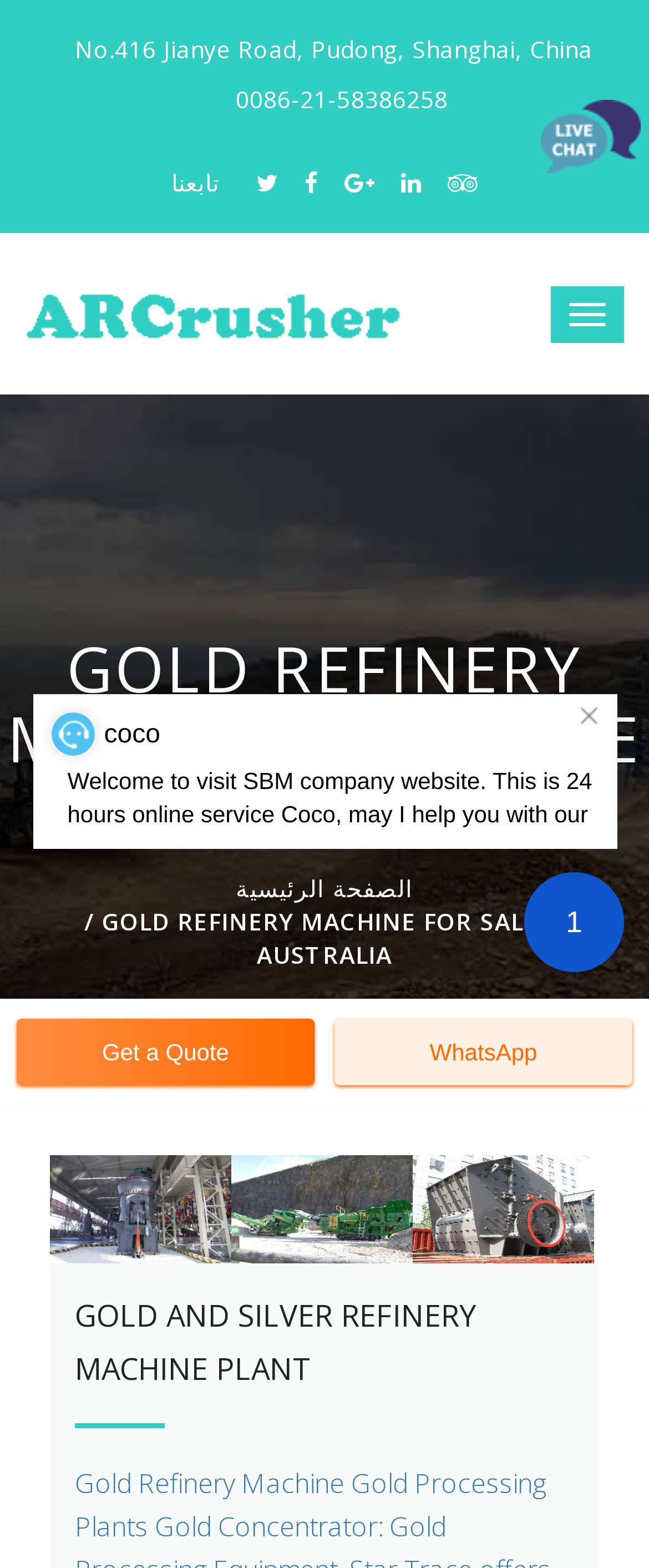How many images are there on the page?
Please look at the screenshot and answer in one word or a short phrase.

6